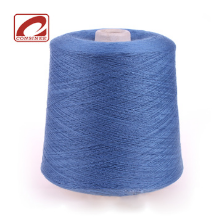Compose a detailed narrative for the image.

The image showcases a vibrant blue yarn cone from Consinee, designed for knitting and weaving projects. The yarn is presented in a traditional conical shape, which is ideal for ease of use and handling during crafting. Its rich blue color adds a beautiful touch to any project, making it suitable for various applications, from sweaters to accessories. The high-quality material promises both durability and a soft feel, essential for comfortable wear. This yarn is part of the Consinee brand's offerings, which are known for their premium cashmere and wool blends, ensuring that crafters receive the best possible products for their creative endeavors.